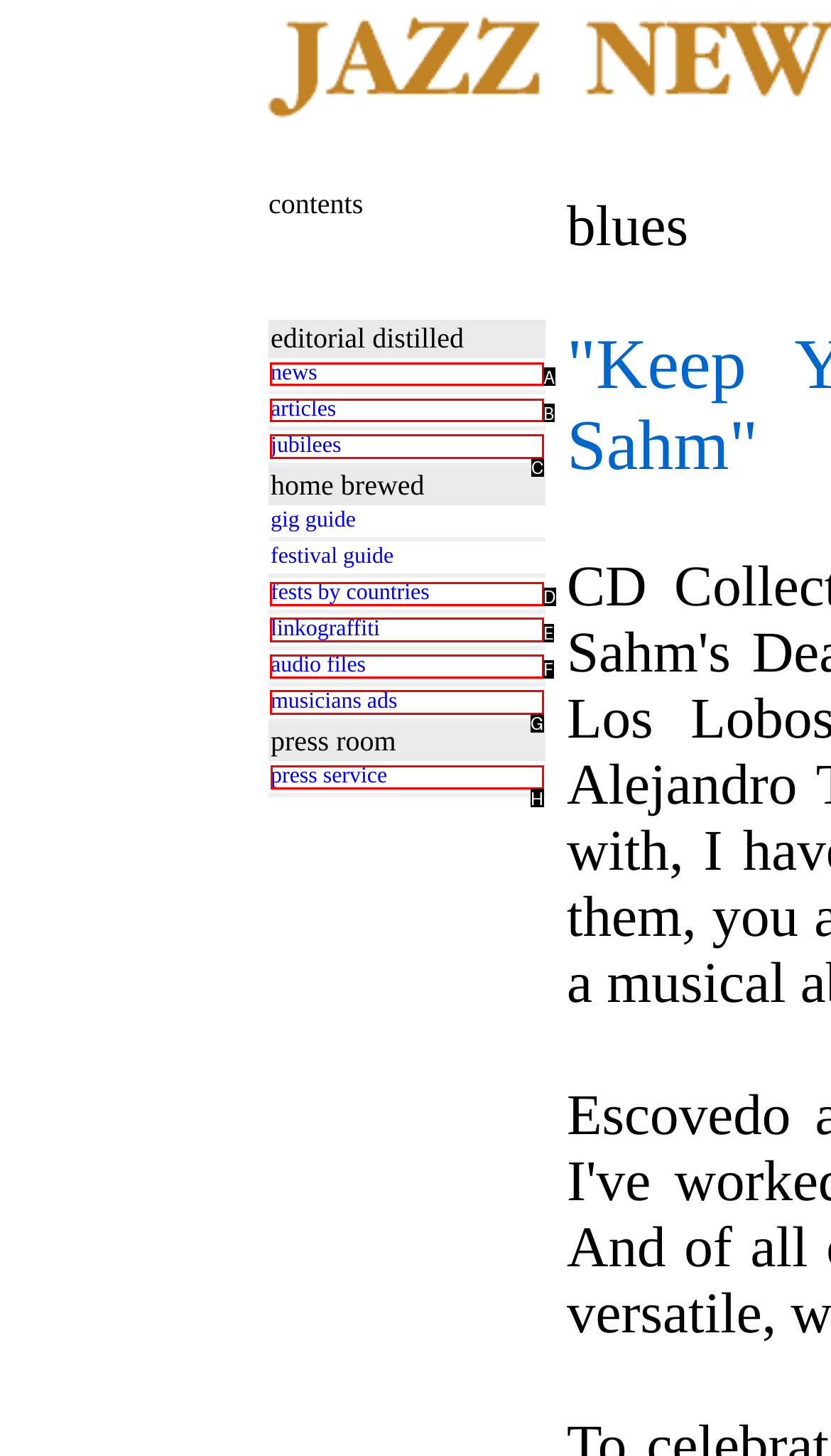Decide which HTML element to click to complete the task: access press service Provide the letter of the appropriate option.

H